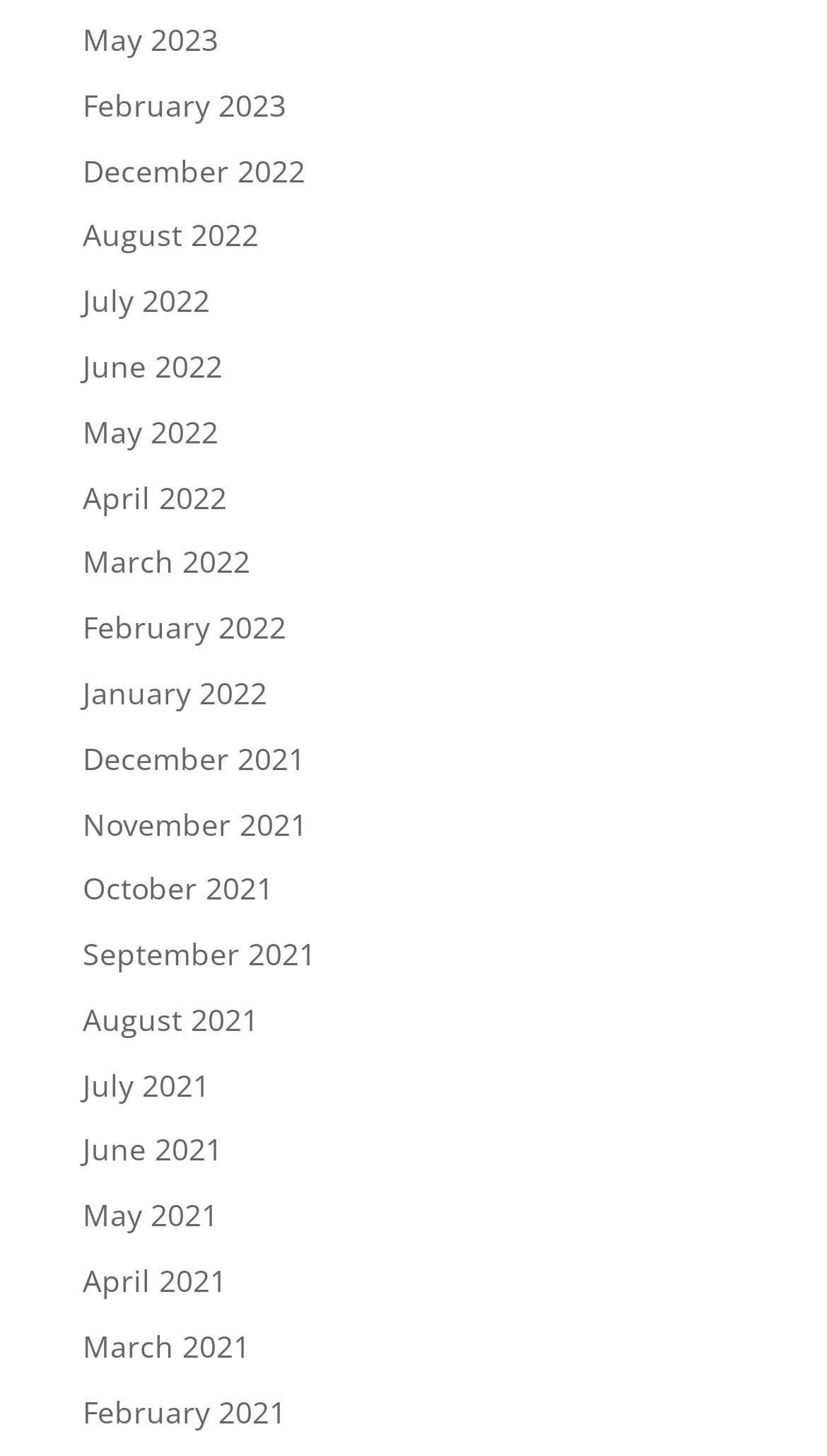Determine the bounding box coordinates for the area that needs to be clicked to fulfill this task: "browse August 2021". The coordinates must be given as four float numbers between 0 and 1, i.e., [left, top, right, bottom].

[0.1, 0.686, 0.313, 0.714]